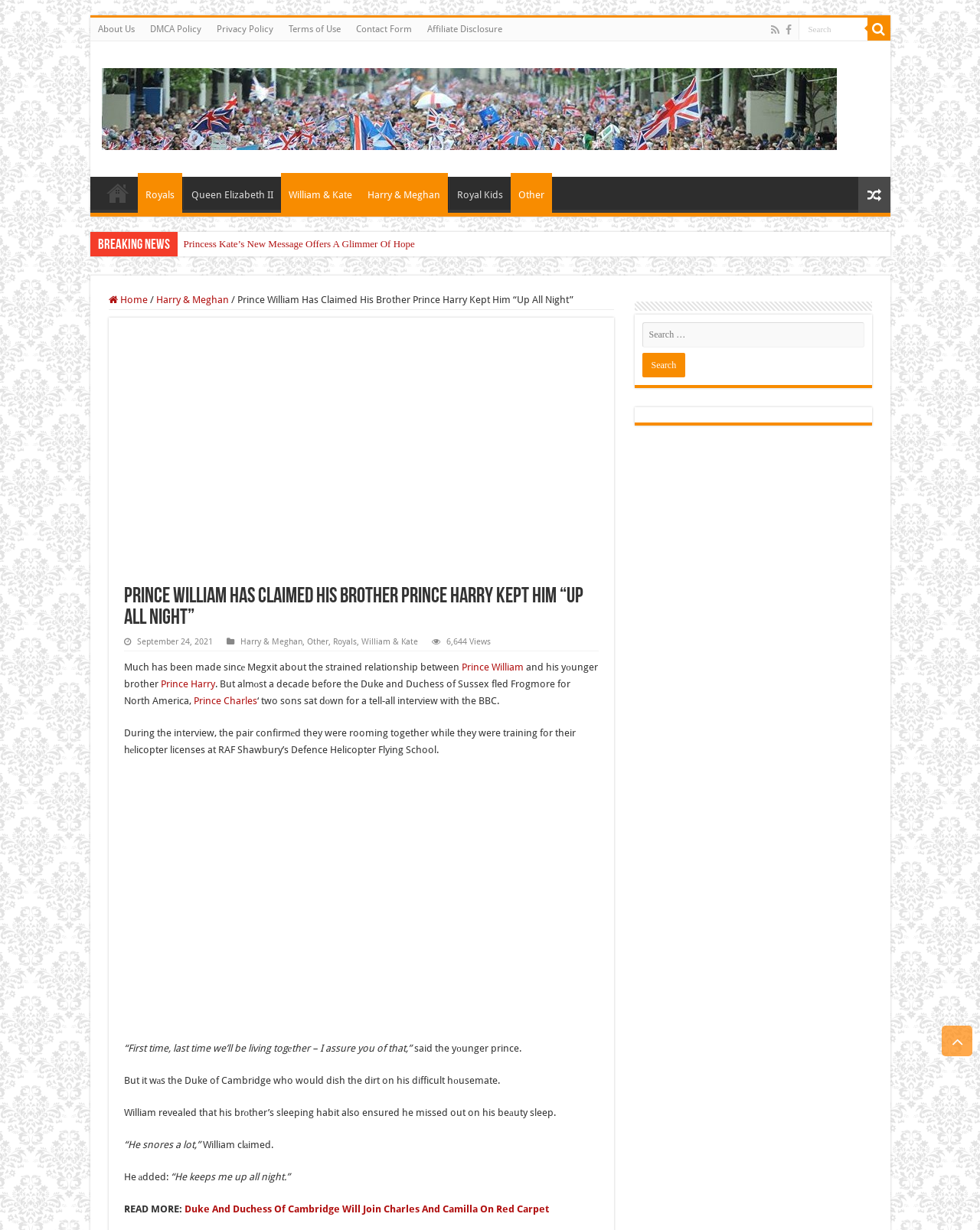Please determine the bounding box coordinates of the element to click on in order to accomplish the following task: "Contact us". Ensure the coordinates are four float numbers ranging from 0 to 1, i.e., [left, top, right, bottom].

[0.355, 0.014, 0.428, 0.033]